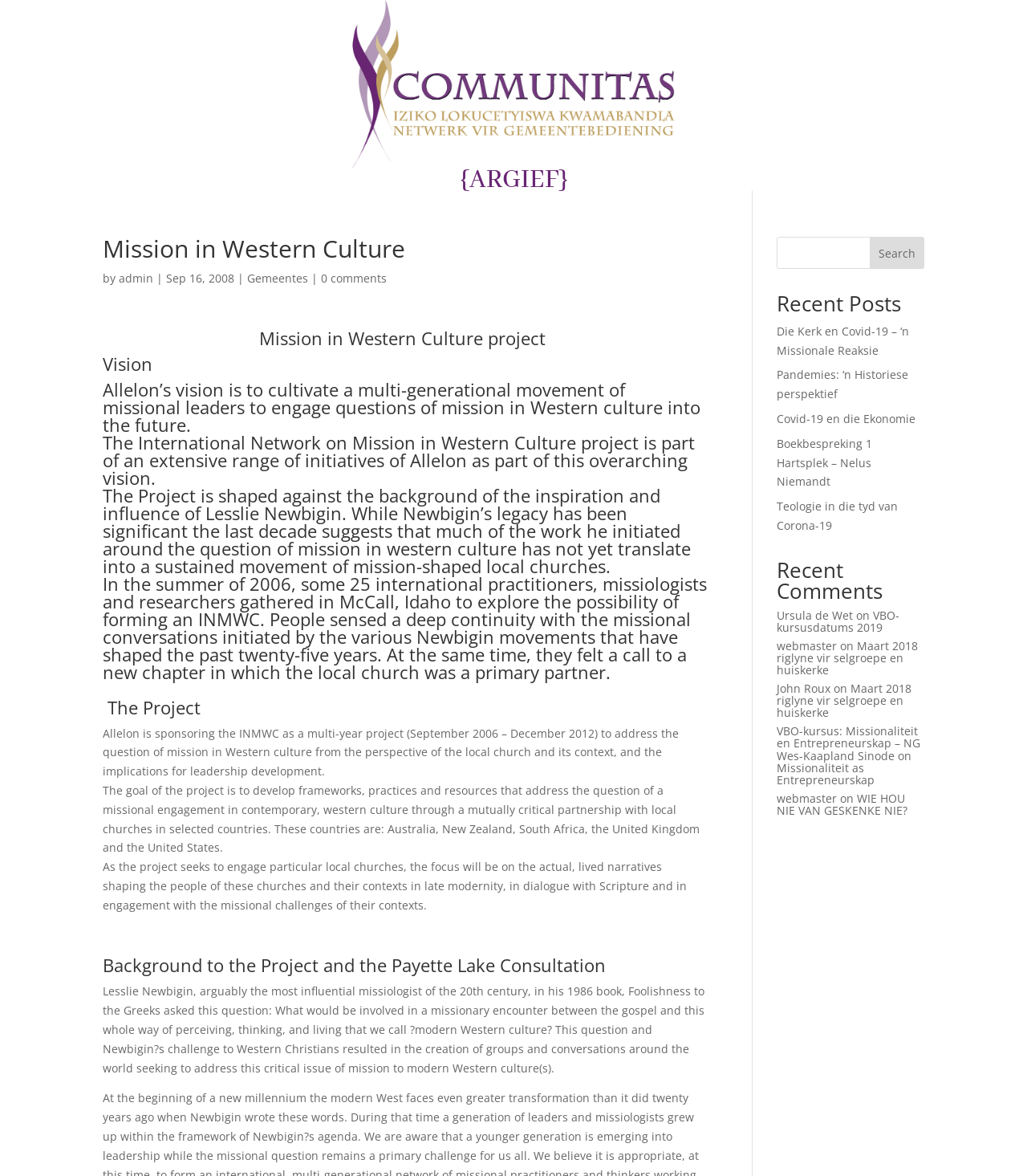Please reply to the following question using a single word or phrase: 
How many countries are involved in the project?

5